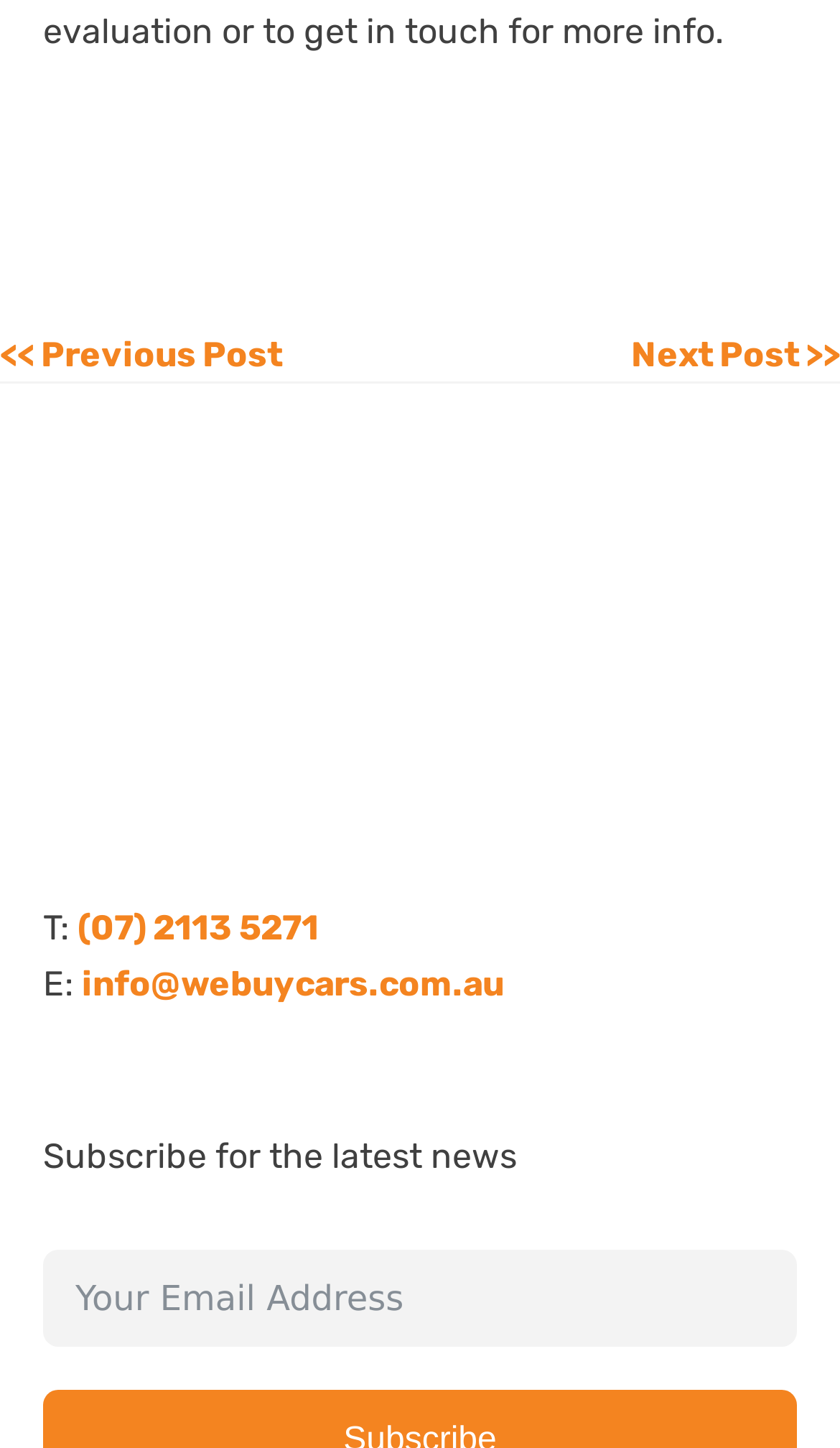What is the phone number?
Answer the question with as much detail as you can, using the image as a reference.

The phone number can be found on the link element located below the company name, which has a bounding box of [0.092, 0.627, 0.379, 0.655]. The text of this link is '(07) 2113 5271'.